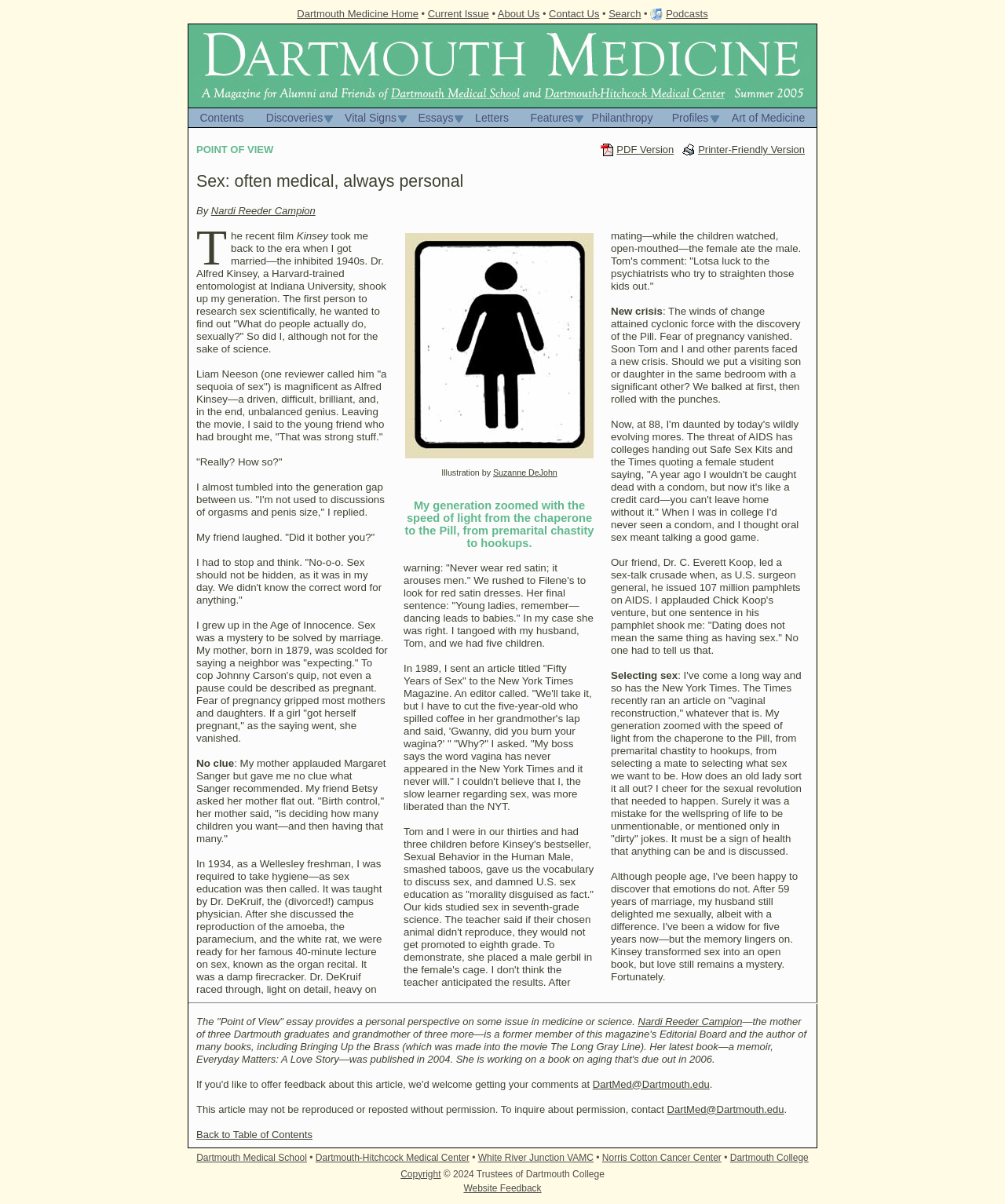Please determine the bounding box coordinates of the element to click in order to execute the following instruction: "go to Dartmouth Medicine Home". The coordinates should be four float numbers between 0 and 1, specified as [left, top, right, bottom].

[0.296, 0.007, 0.416, 0.016]